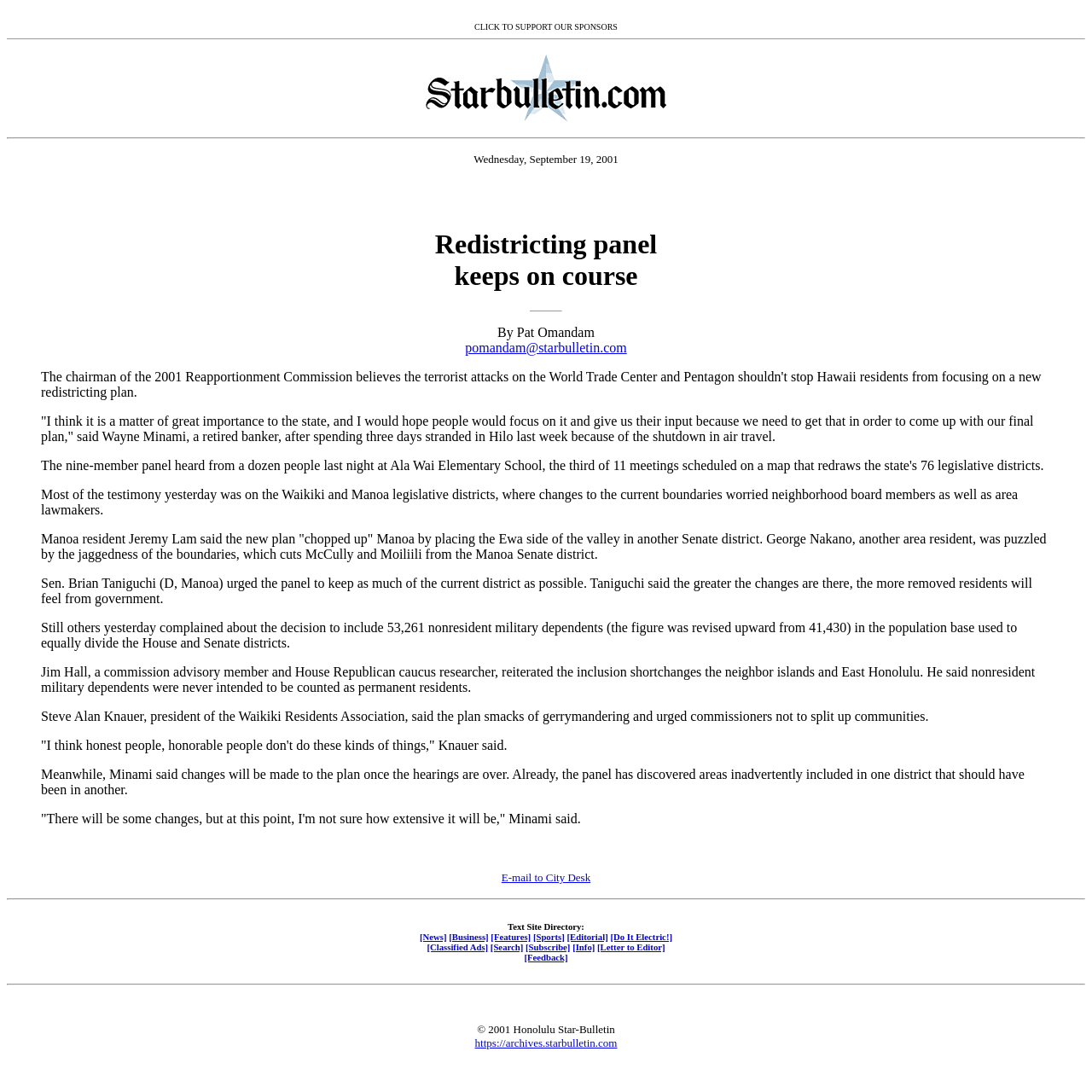What is the topic of the news article?
Based on the image content, provide your answer in one word or a short phrase.

Redistricting